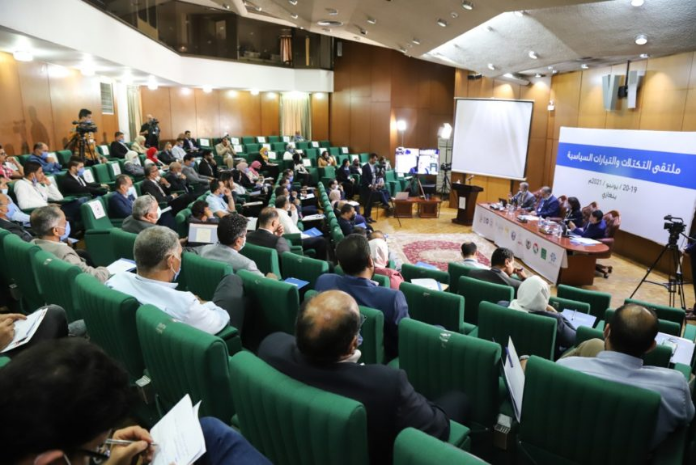Illustrate the image with a detailed and descriptive caption.

The image depicts a lively scene from the "Benghazi Forum," specifically the inaugural meeting of the Libyan Forum for Movements and Parties, held on June 19, 2021. The venue, filled with attendees, features a semi-circular arrangement of green seating, creating an environment conducive to discussion and dialogue. Participants, including delegates from various political movements and parties, are seated, some engaged in discussions, while others take notes or listen attentively to the proceedings.

At the front of the room, a panel of speakers can be seen, addressing the audience, with a display screen behind them likely providing relevant information or visuals related to the forum's objectives. The overall atmosphere is one of engagement and collaboration, reflecting the significance of the gathering in shaping Libya's political landscape as the country navigates its future amidst ongoing challenges. The event underscores the commitment of Libyan political entities to work together towards achieving stability and democratic processes, particularly in light of the upcoming elections.